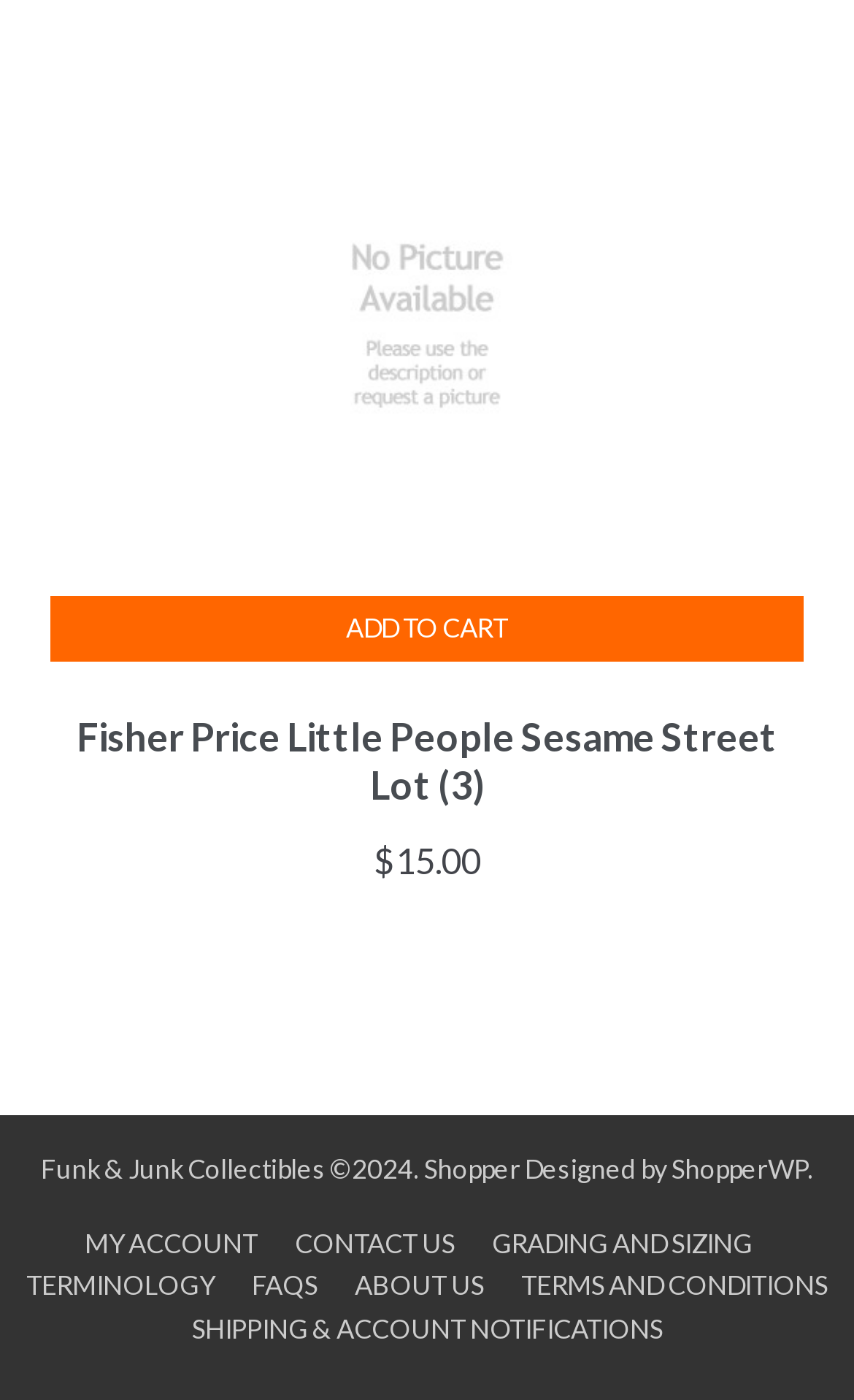What is the copyright year of the website?
Please answer the question with a detailed and comprehensive explanation.

The copyright year of the website can be found in the static text element with the text 'Funk & Junk Collectibles ©2024.' which has a bounding box coordinate of [0.047, 0.823, 0.496, 0.846].